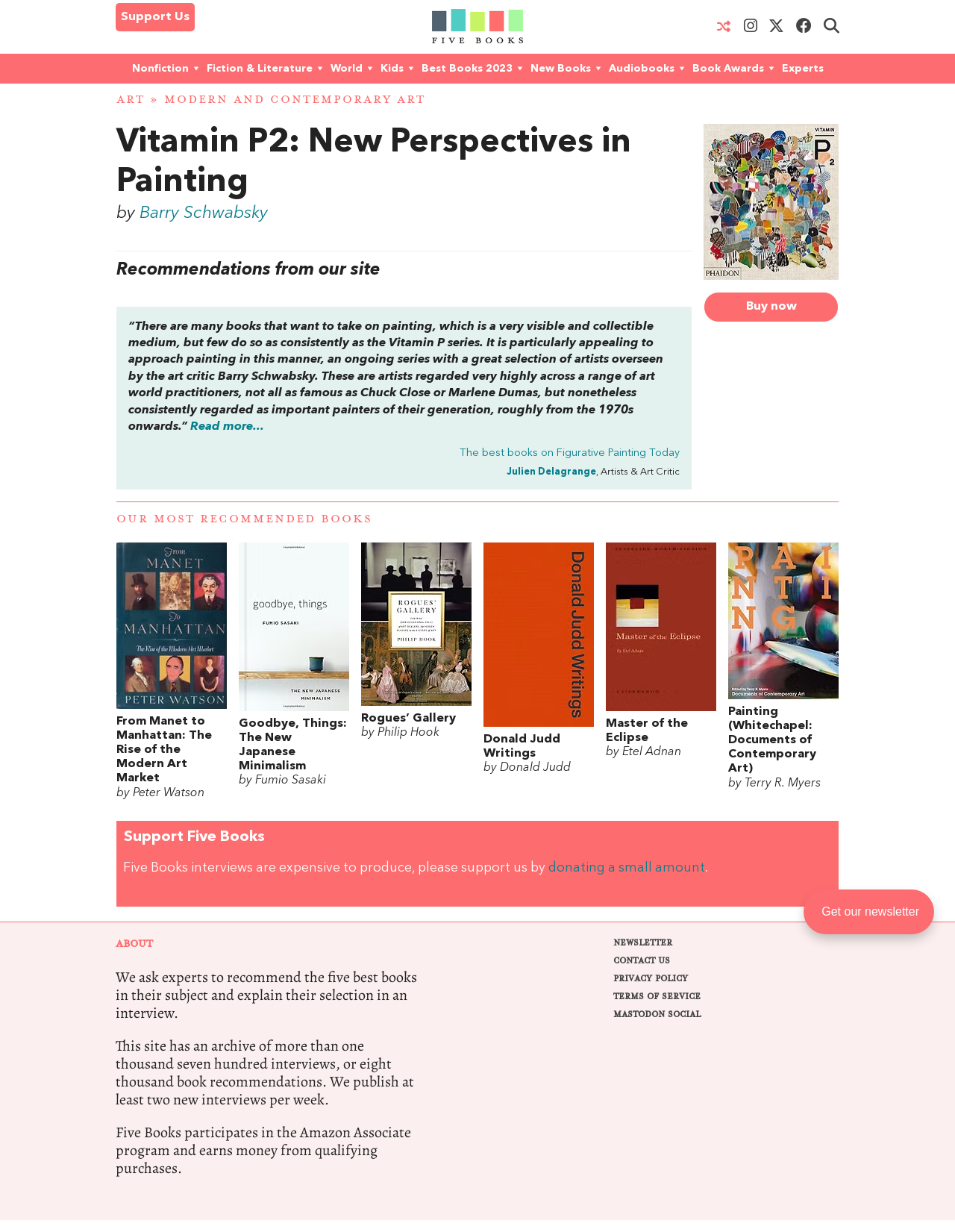Calculate the bounding box coordinates of the UI element given the description: "Read more...".

[0.199, 0.342, 0.277, 0.351]